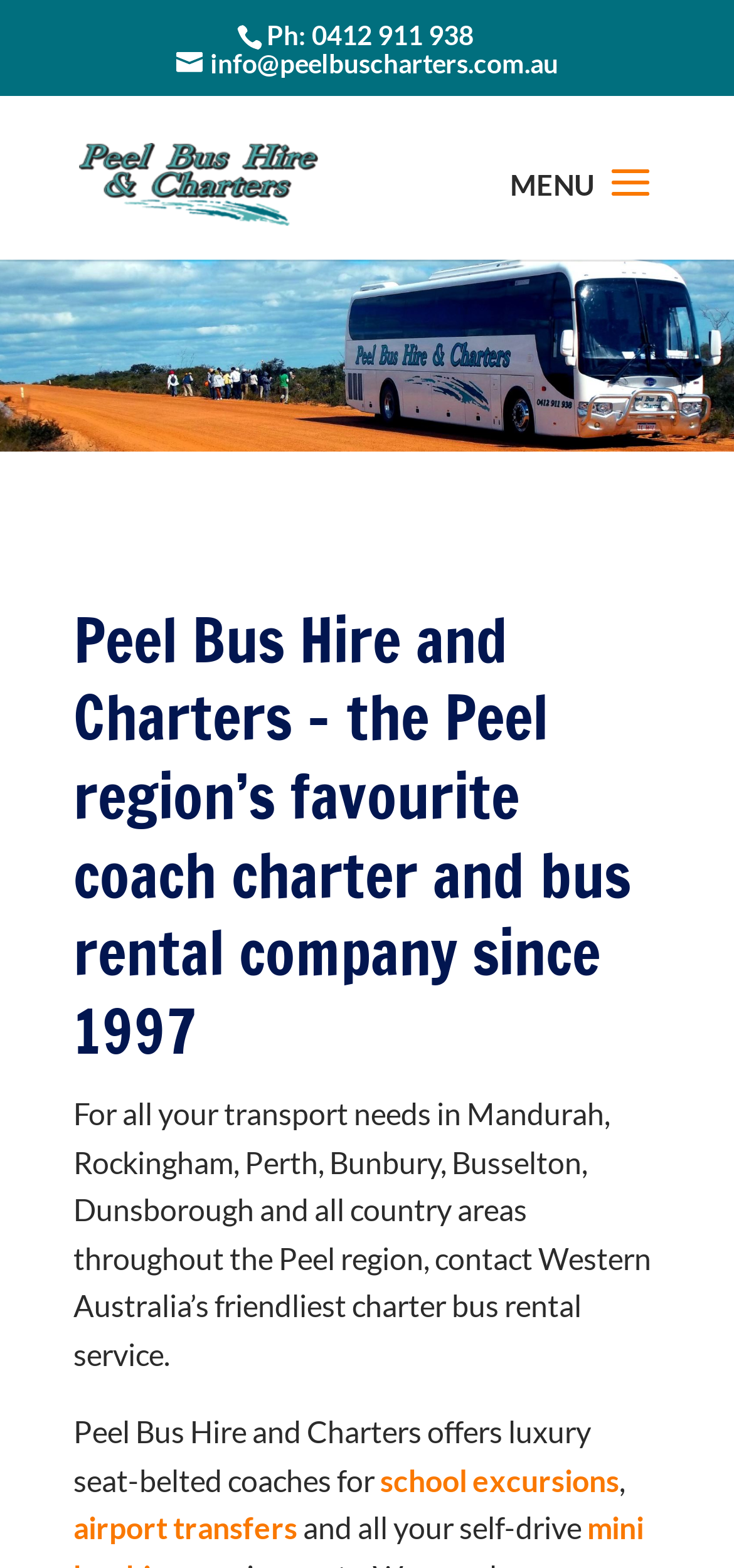What services does Peel Bus Hire and Charters offer?
Please answer the question as detailed as possible.

I found the services offered by Peel Bus Hire and Charters by reading the static text and link elements on the webpage. The text mentions 'school excursions' and 'airport transfers' as part of their services.